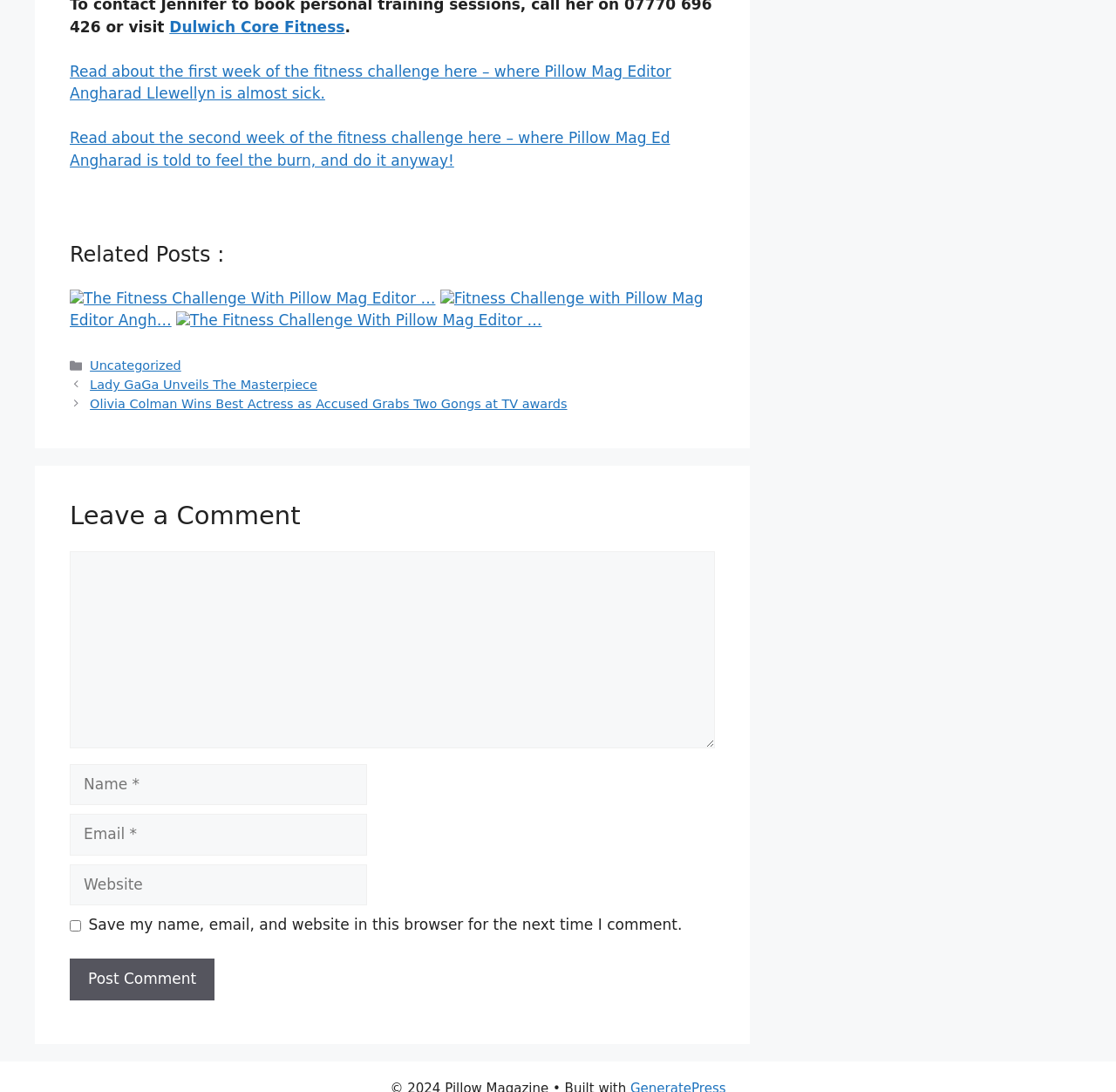Please specify the bounding box coordinates of the element that should be clicked to execute the given instruction: 'Leave a comment'. Ensure the coordinates are four float numbers between 0 and 1, expressed as [left, top, right, bottom].

[0.062, 0.459, 0.641, 0.489]